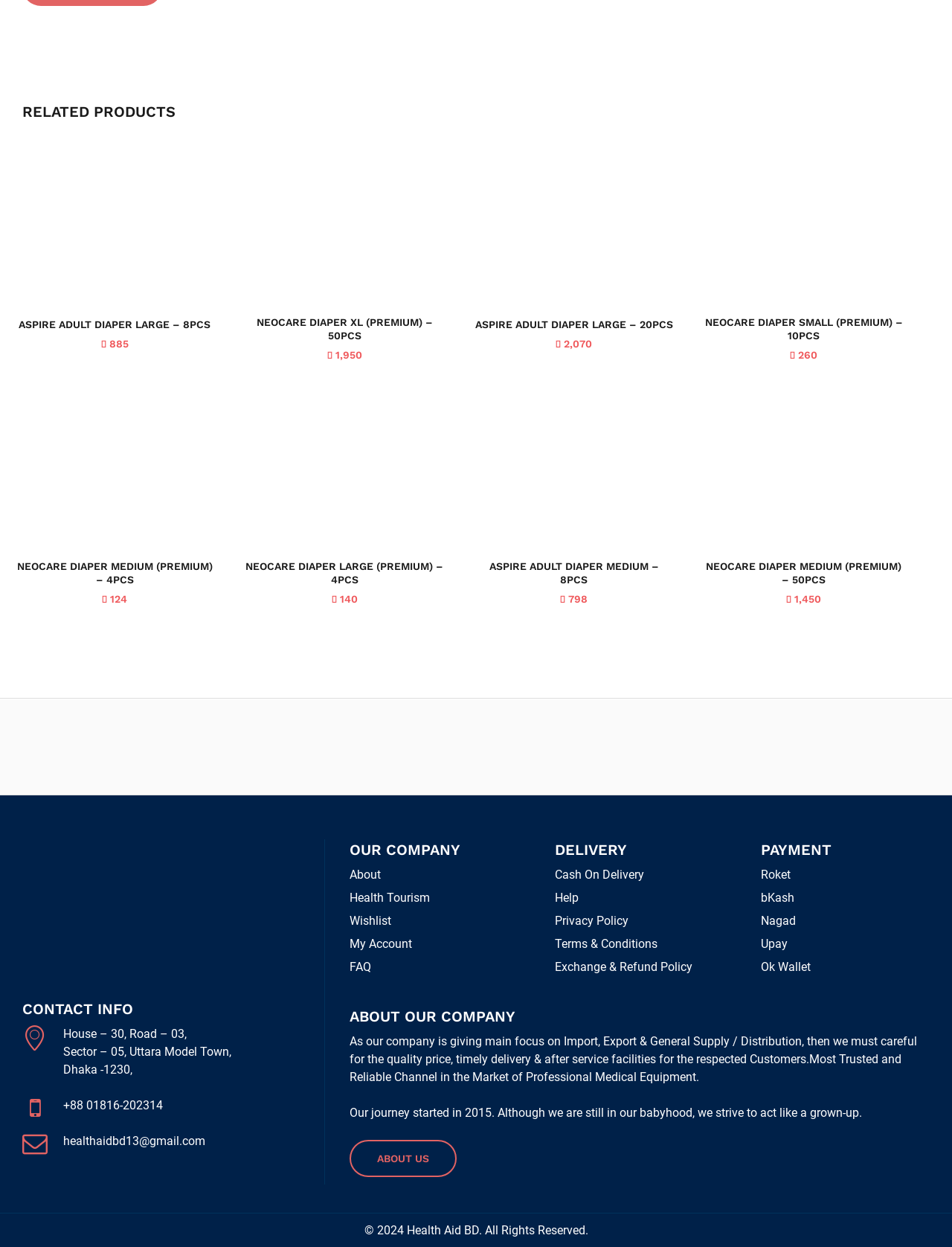Highlight the bounding box coordinates of the element you need to click to perform the following instruction: "Learn about our company."

[0.367, 0.673, 0.544, 0.69]